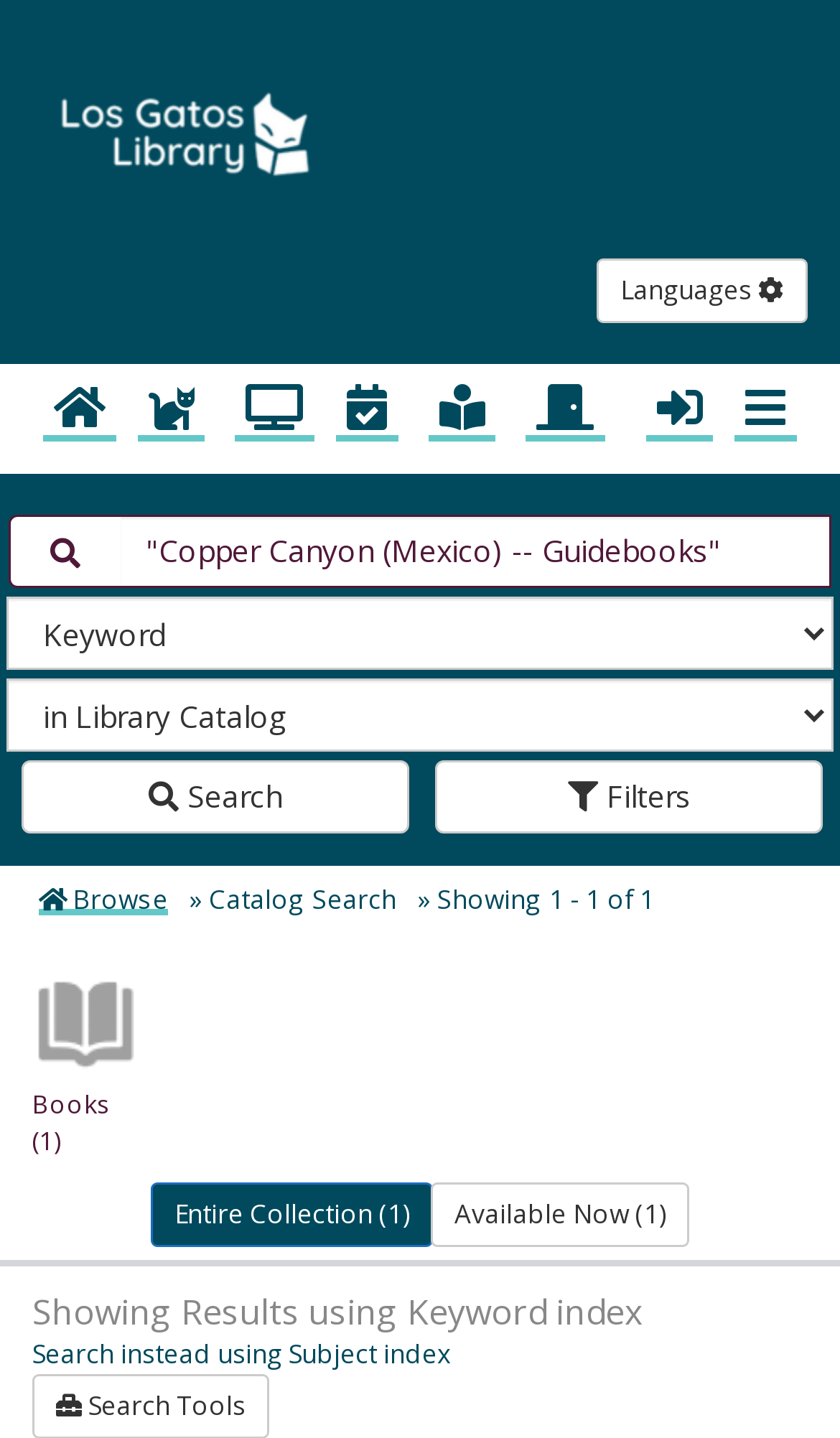From the element description: "Wildlife Removal Tampa FL", extract the bounding box coordinates of the UI element. The coordinates should be expressed as four float numbers between 0 and 1, in the order [left, top, right, bottom].

None